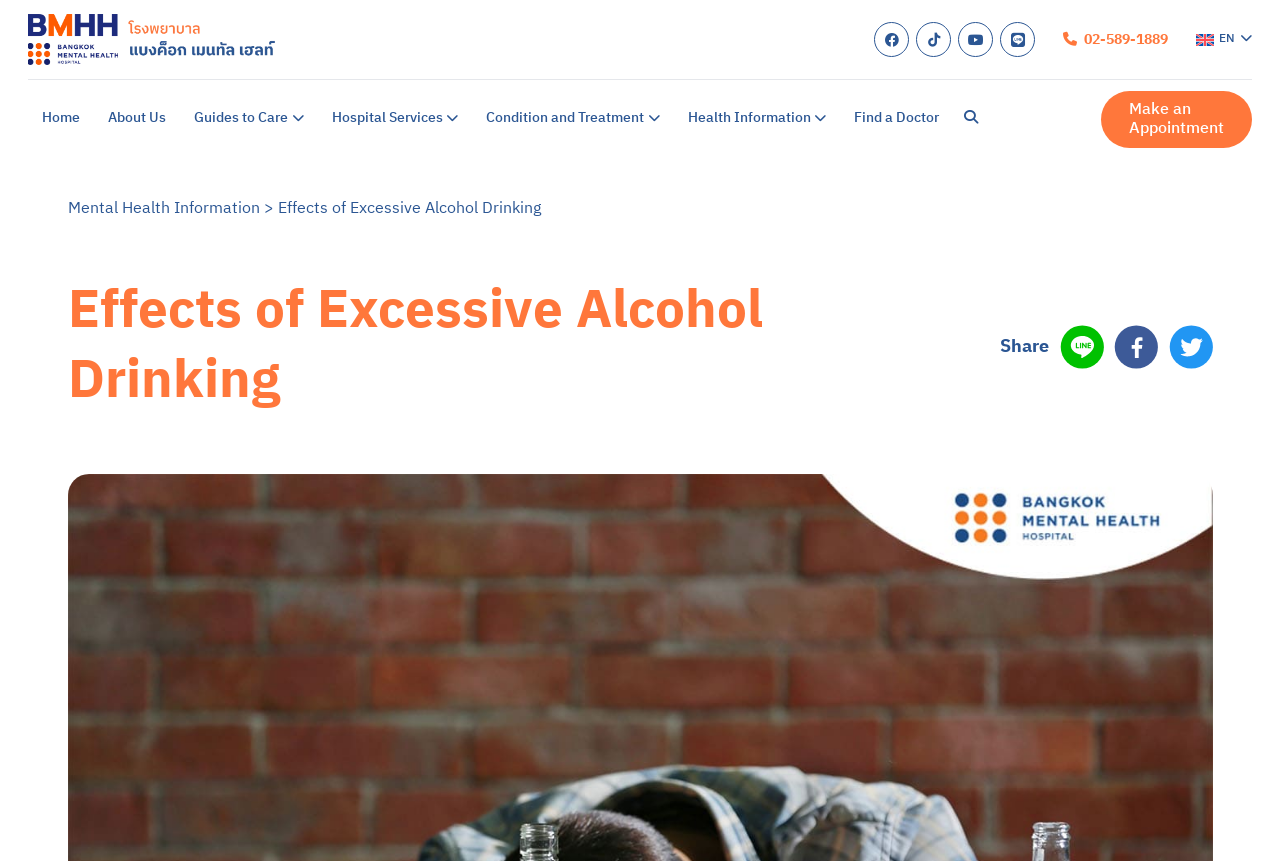Using the webpage screenshot, locate the HTML element that fits the following description and provide its bounding box: "Attention Deficit Hyperactivity Disorder (ADHD)".

[0.369, 0.492, 0.591, 0.545]